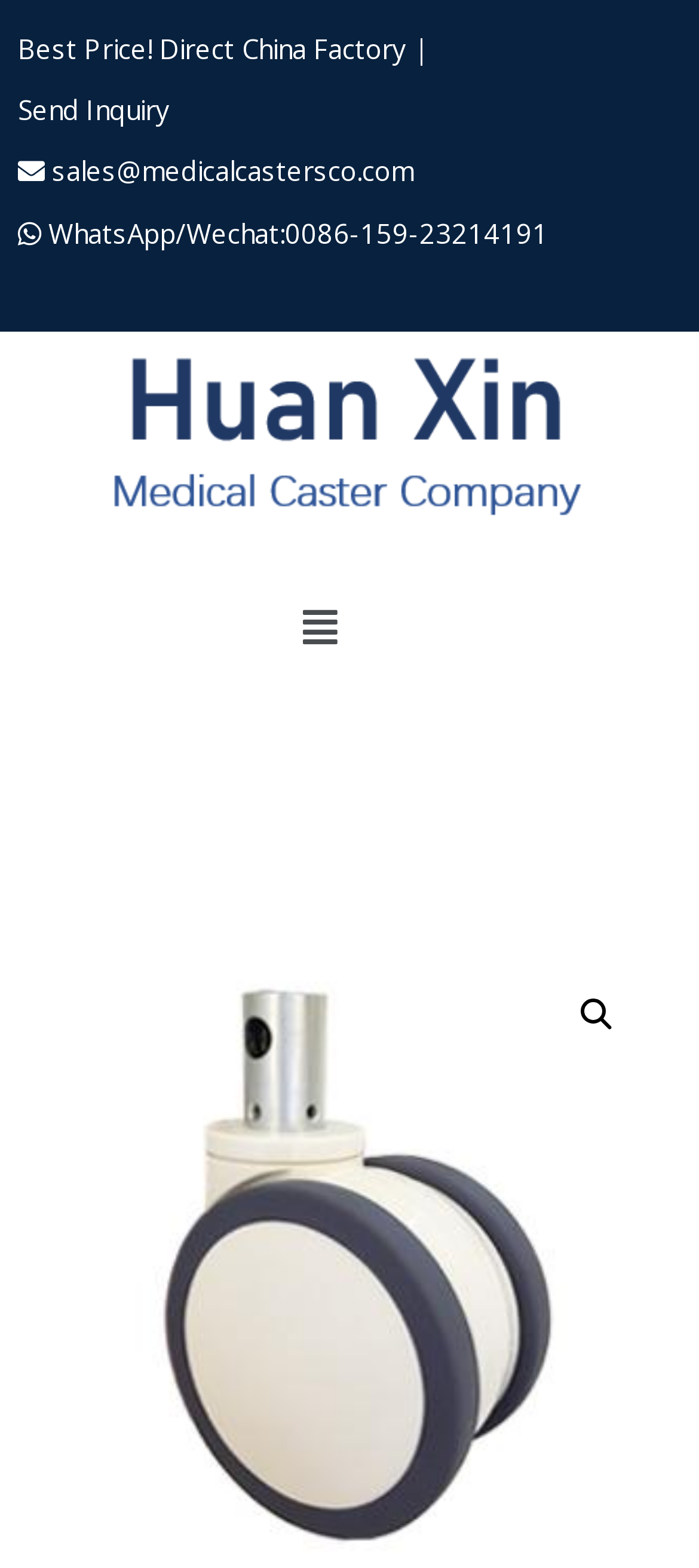Using the provided element description: "title="Share on X (formerly Twitter)"", determine the bounding box coordinates of the corresponding UI element in the screenshot.

None